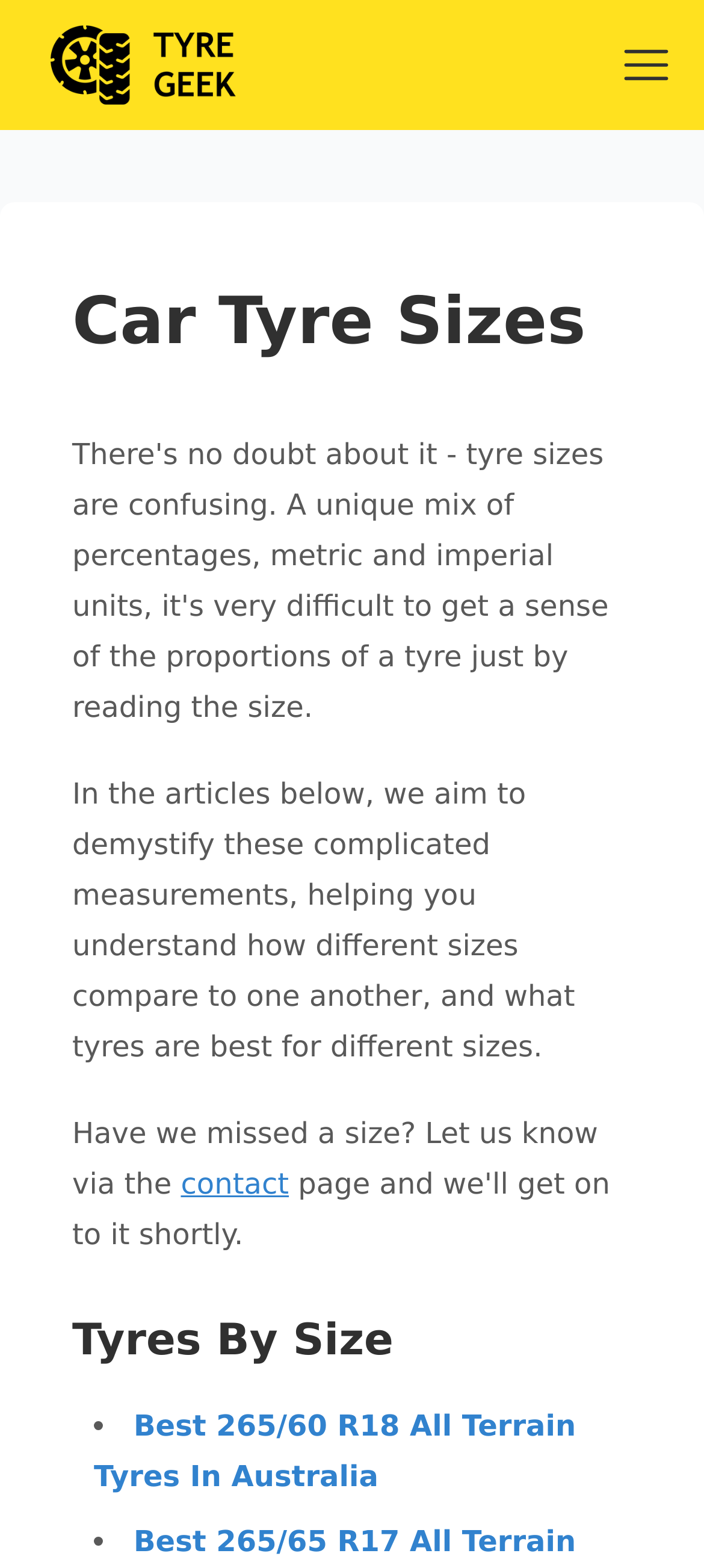Can you specify the bounding box coordinates for the region that should be clicked to fulfill this instruction: "View the list of tyre sizes".

[0.18, 0.417, 0.385, 0.438]